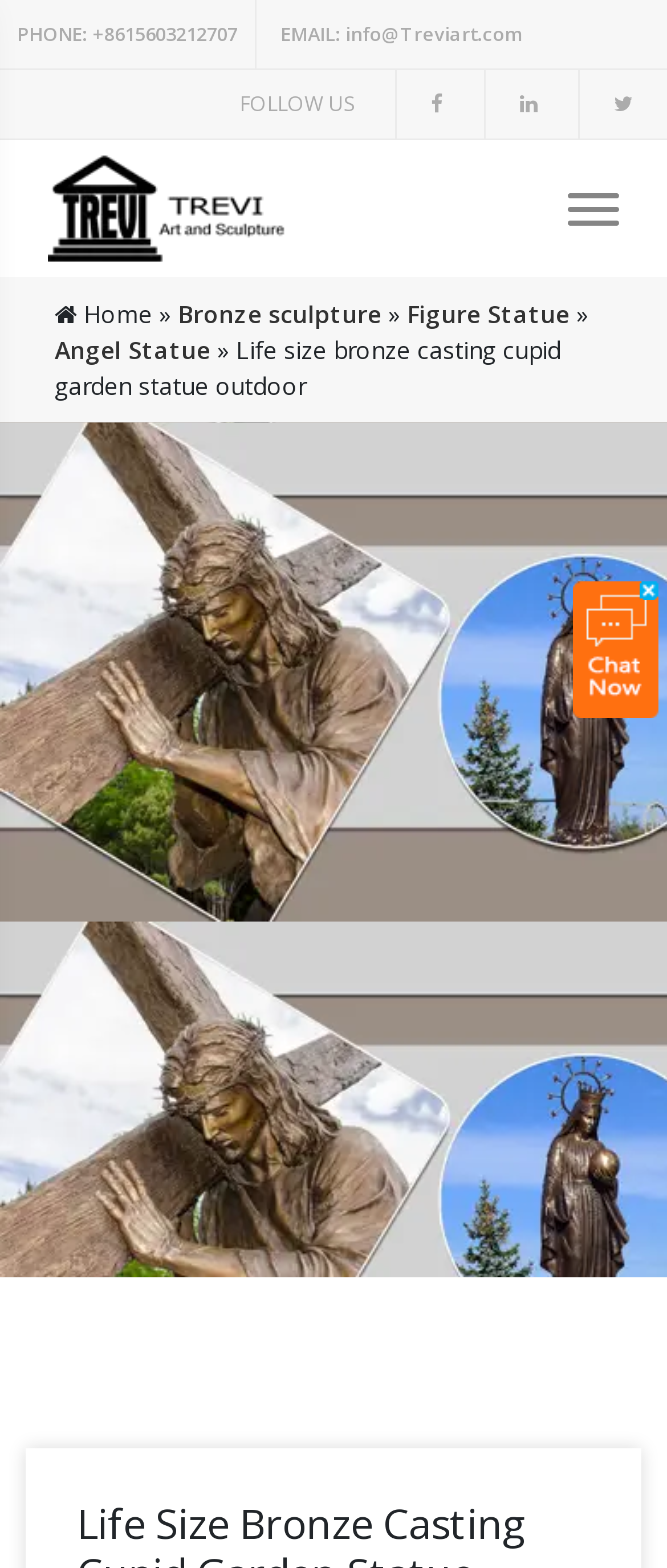What is the category of the statue?
Look at the image and answer with only one word or phrase.

Figure Statue